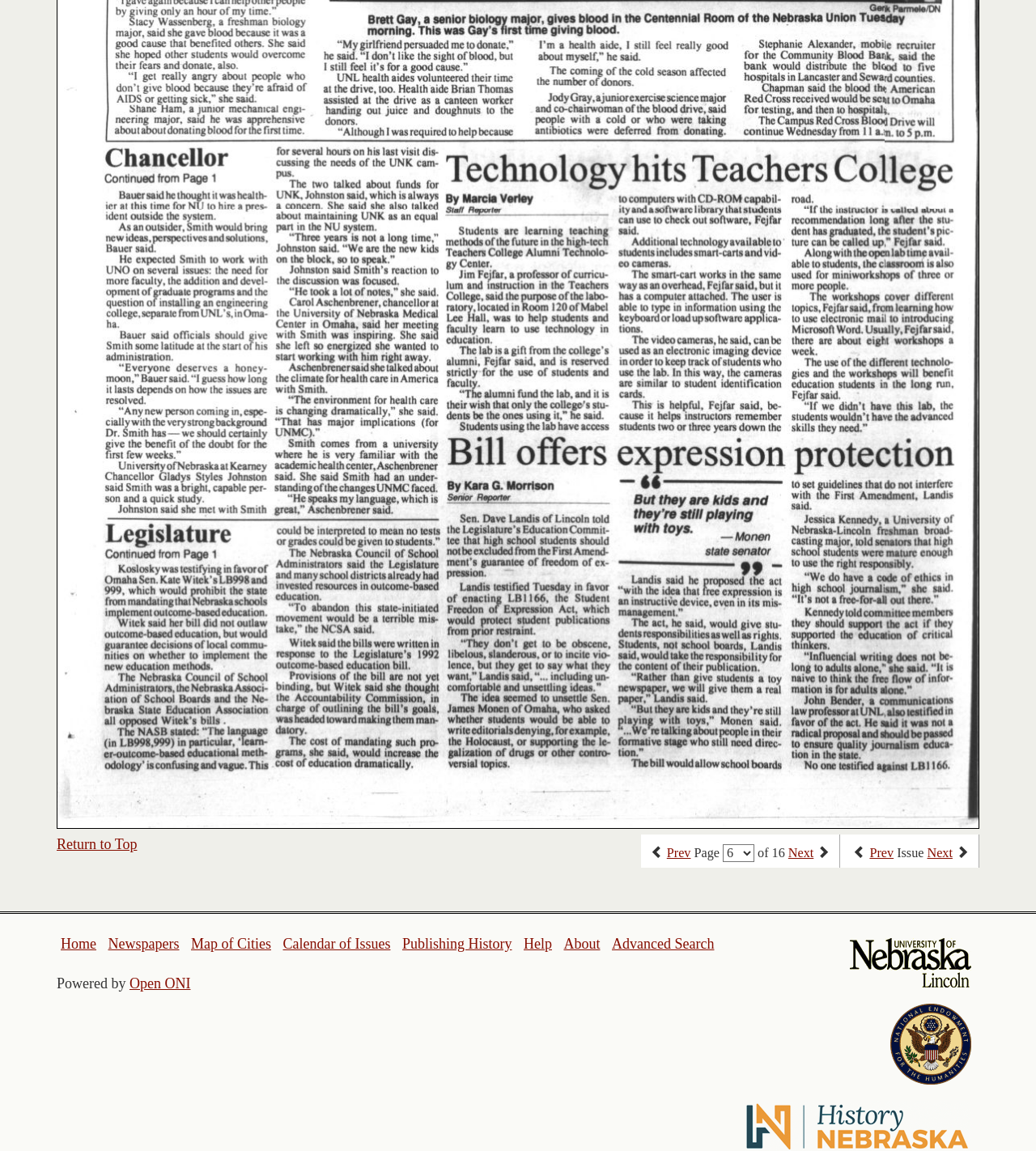Identify the bounding box coordinates of the section that should be clicked to achieve the task described: "go to next page".

[0.761, 0.735, 0.785, 0.748]